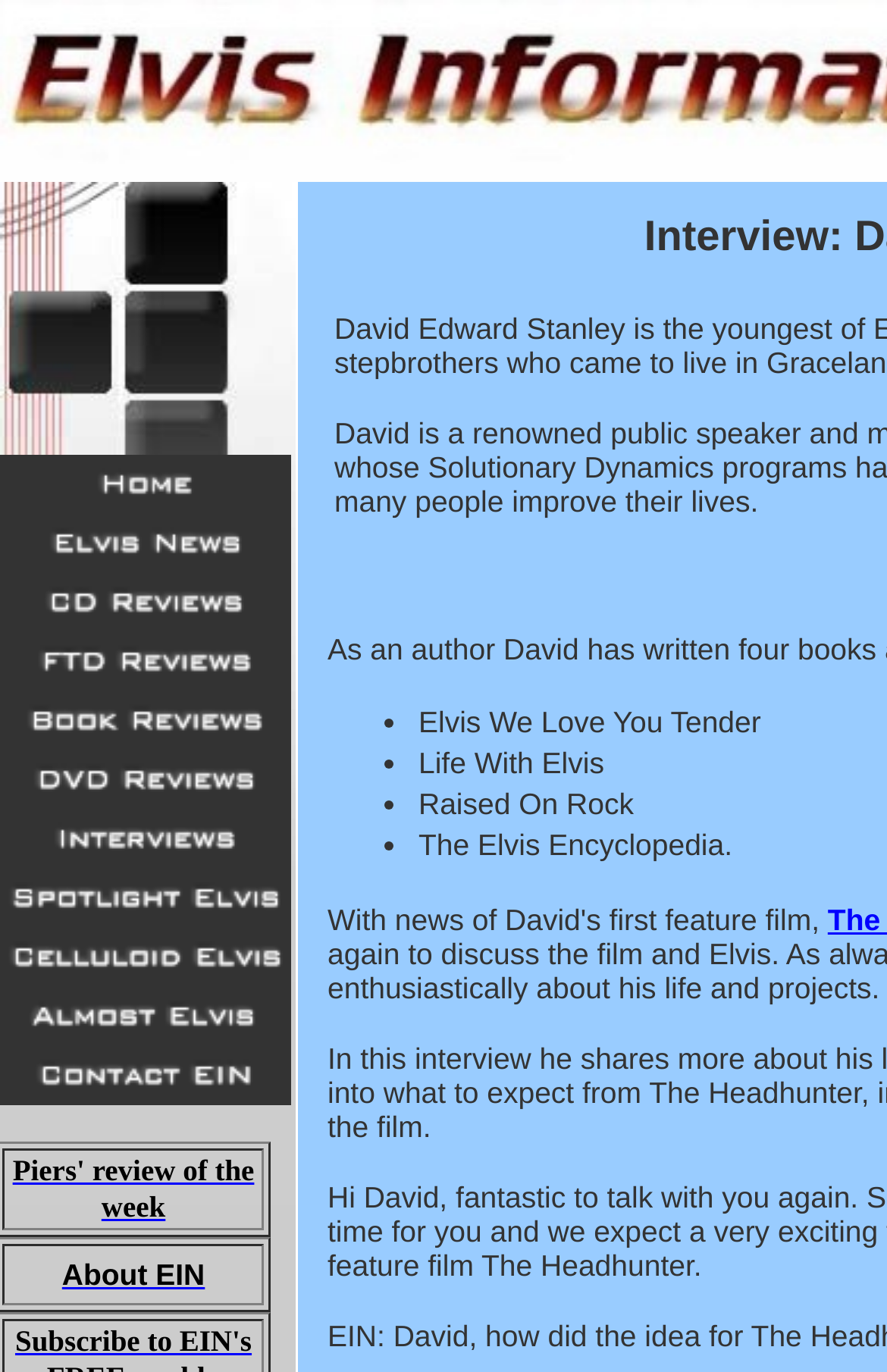Respond with a single word or phrase to the following question: What is the vertical position of the 'About EIN' link?

Below the middle